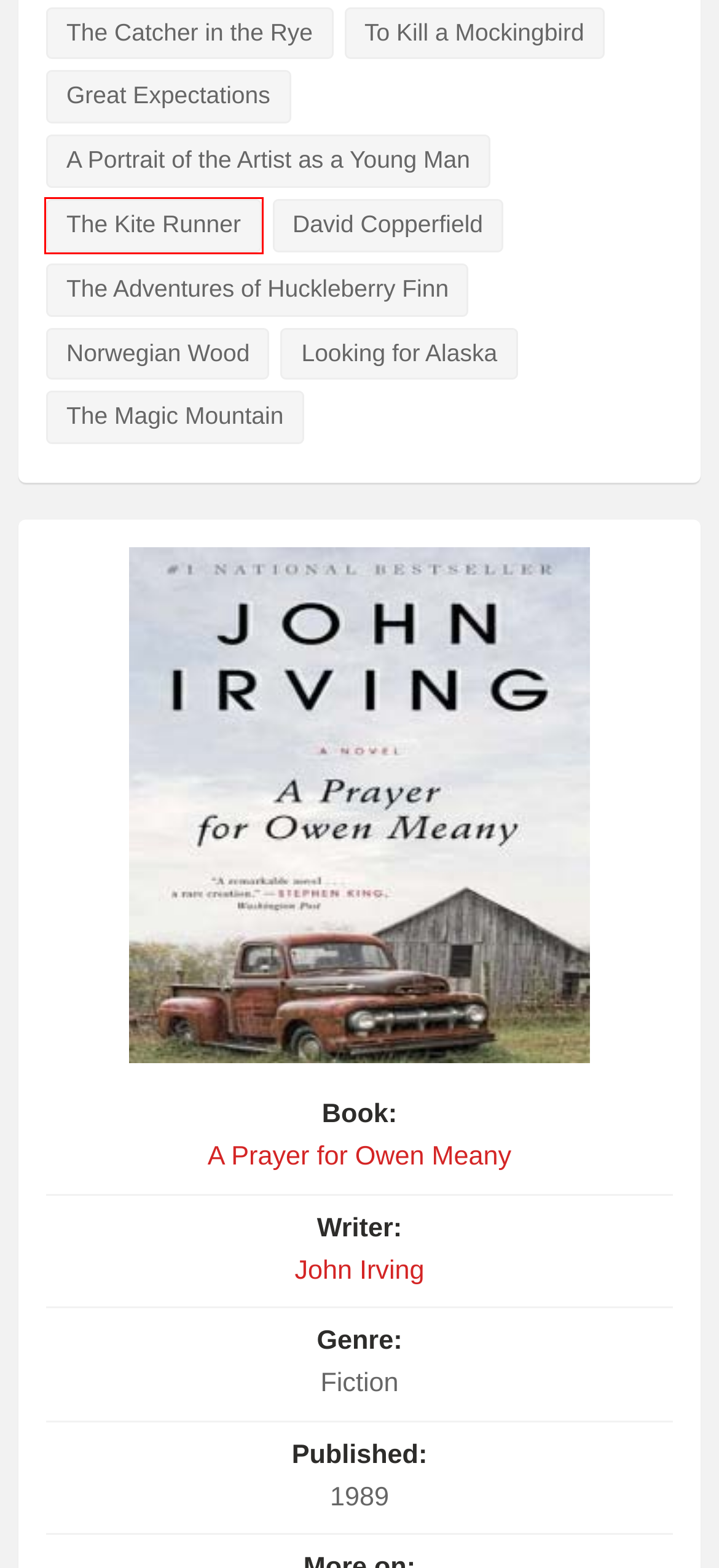Review the screenshot of a webpage that includes a red bounding box. Choose the webpage description that best matches the new webpage displayed after clicking the element within the bounding box. Here are the candidates:
A. John Irving Quotes - MagicalQuote
B. Great Expectations Quotes with Page Numbers - MagicalQuote
C. Looking for Alaska Quotes - MagicalQuote
D. David Copperfield Quotes by Charles Dickens - MagicalQuote
E. The Adventures of Huckleberry Finn Quotes by Mark Twain - MagicalQuote
F. The Magic Mountain Quotes (With Page Numbers) - MagicalQuote
G. The Kite Runner Quotes - MagicalQuote
H. The Catcher in the Rye Quotes With Page Numbers - MagicalQuote

G